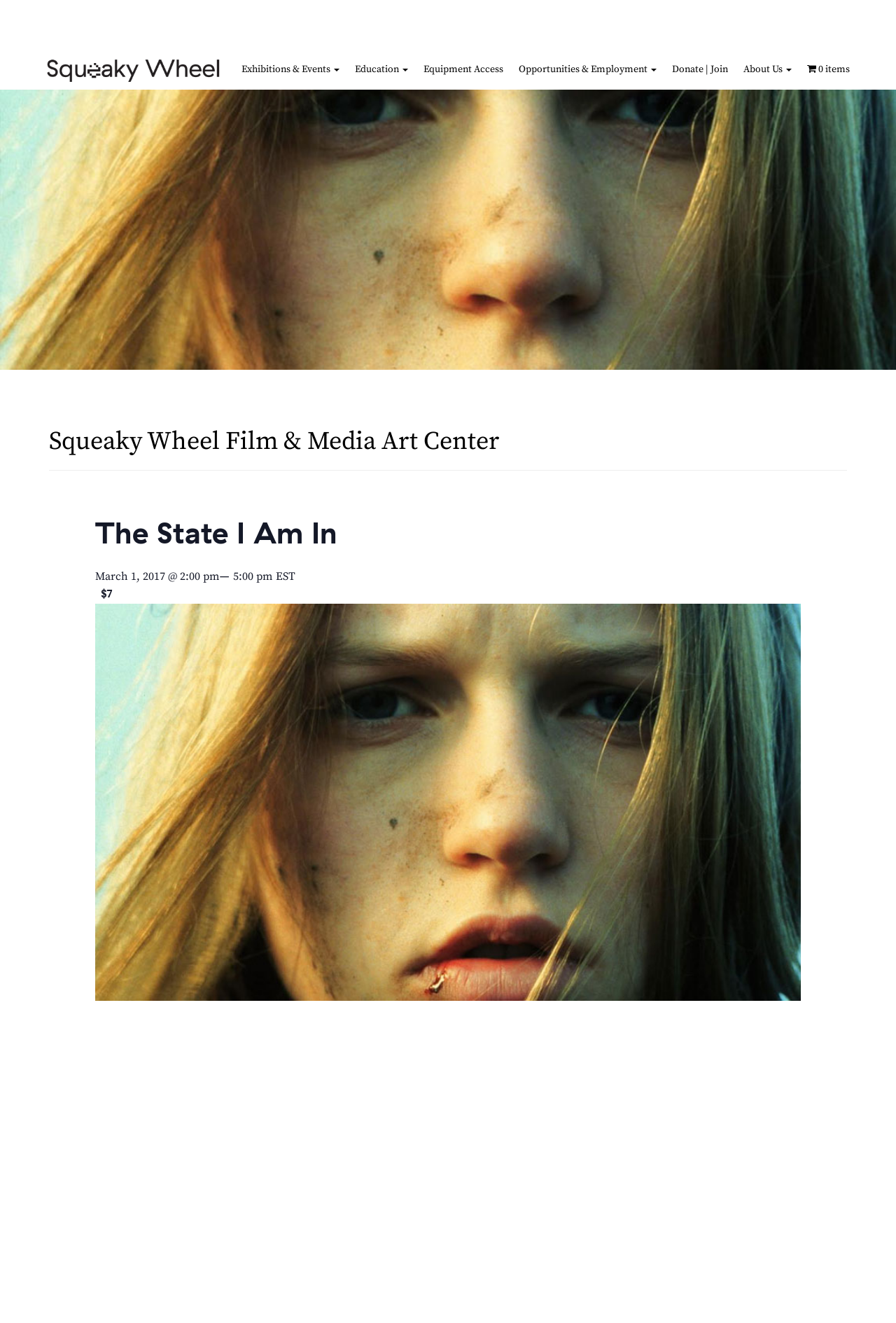Locate the bounding box coordinates of the clickable part needed for the task: "View Cart".

[0.892, 0.042, 0.957, 0.063]